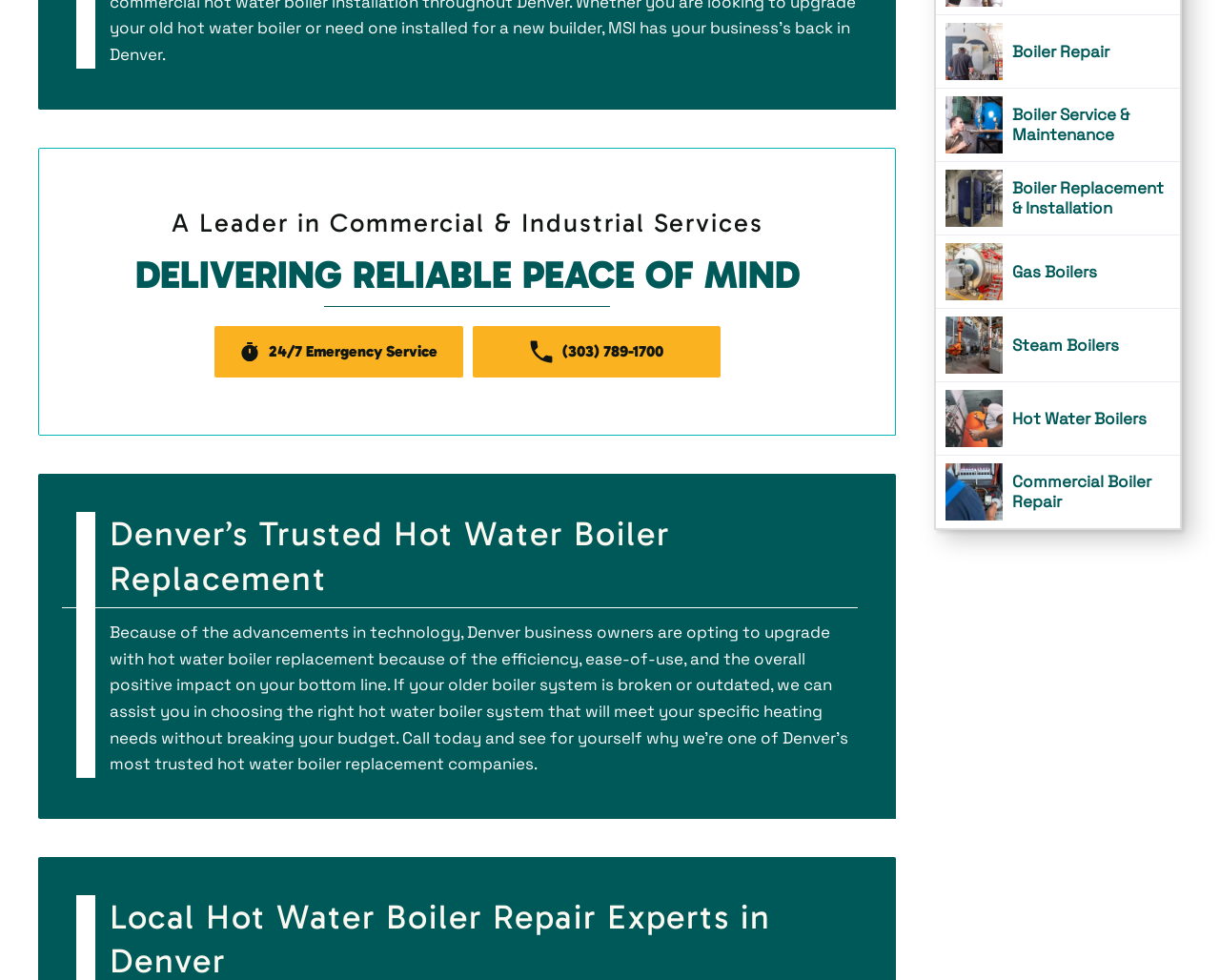What is the company's 24/7 emergency service phone number?
Provide a well-explained and detailed answer to the question.

The phone number can be found on the webpage, specifically in the link element with the text '(303) 789-1700', which is located below the 'A Leader in Commercial & Industrial Services' heading.